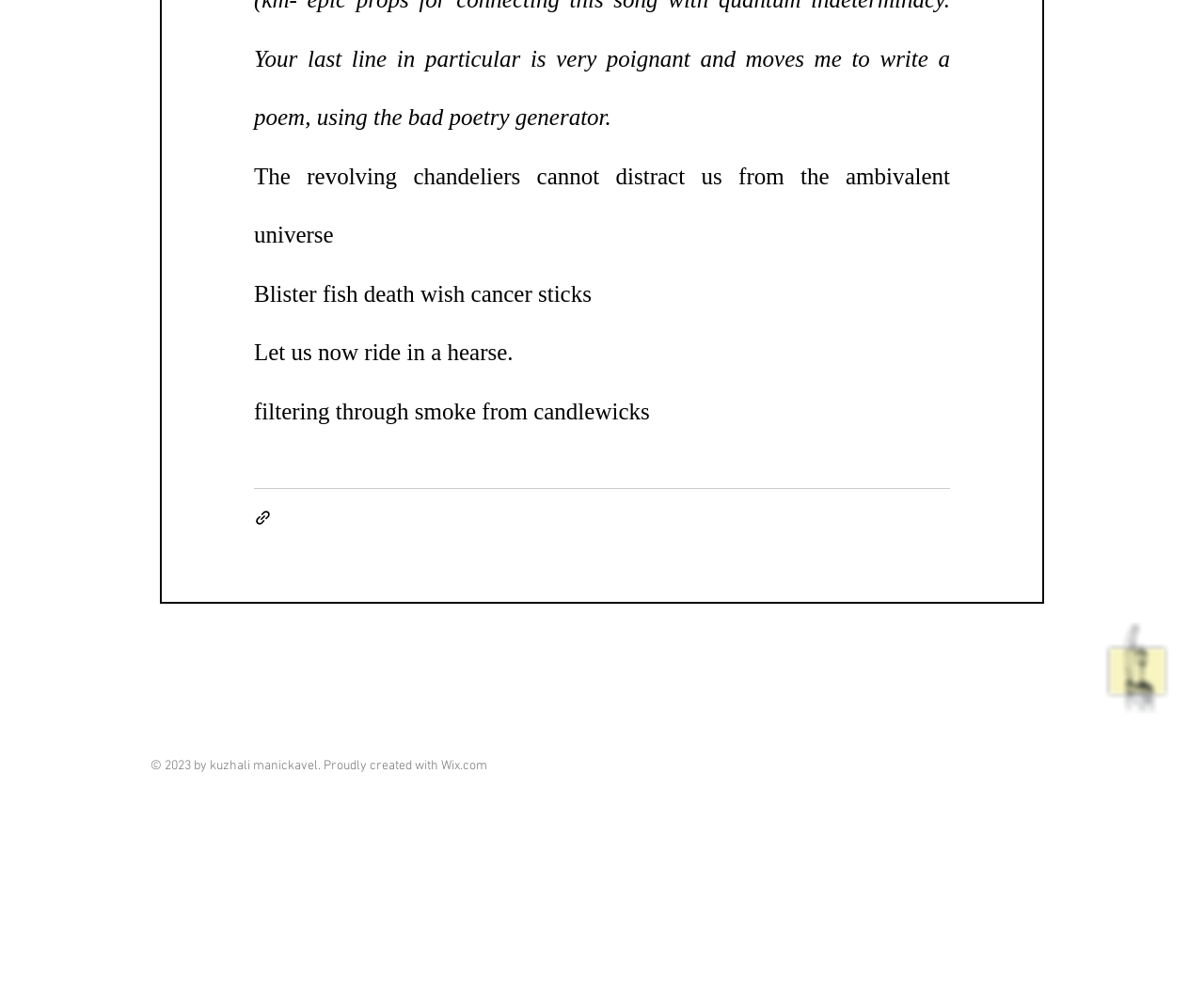What is the purpose of the button with the image? Look at the image and give a one-word or short phrase answer.

Share via link